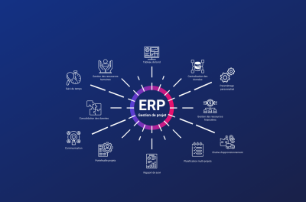Give a short answer using one word or phrase for the question:
What is the visual aid intended to help with?

Understanding ERP importance